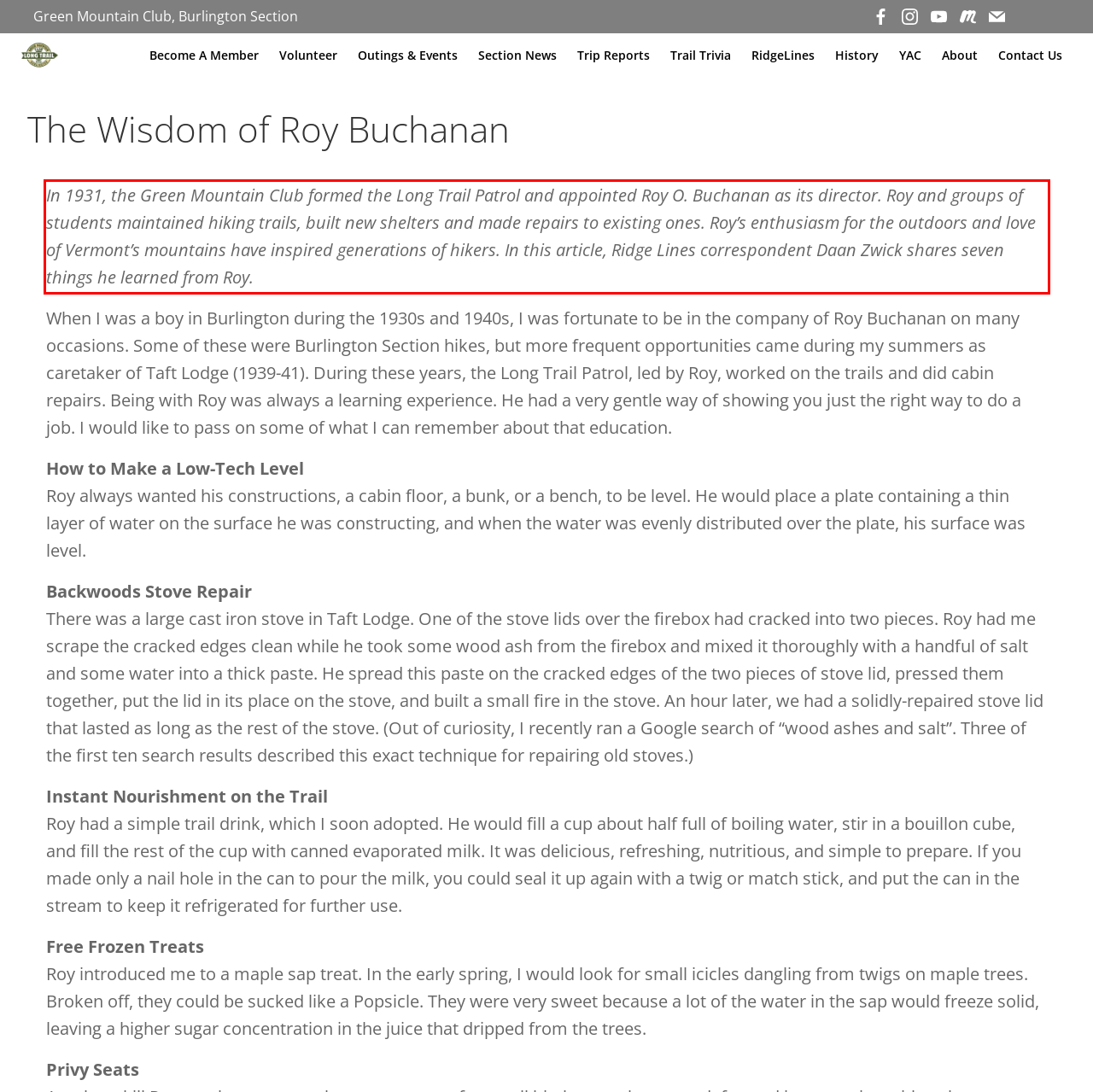Please take the screenshot of the webpage, find the red bounding box, and generate the text content that is within this red bounding box.

In 1931, the Green Mountain Club formed the Long Trail Patrol and appointed Roy O. Buchanan as its director. Roy and groups of students maintained hiking trails, built new shelters and made repairs to existing ones. Roy’s enthusiasm for the outdoors and love of Vermont’s mountains have inspired generations of hikers. In this article, Ridge Lines correspondent Daan Zwick shares seven things he learned from Roy.